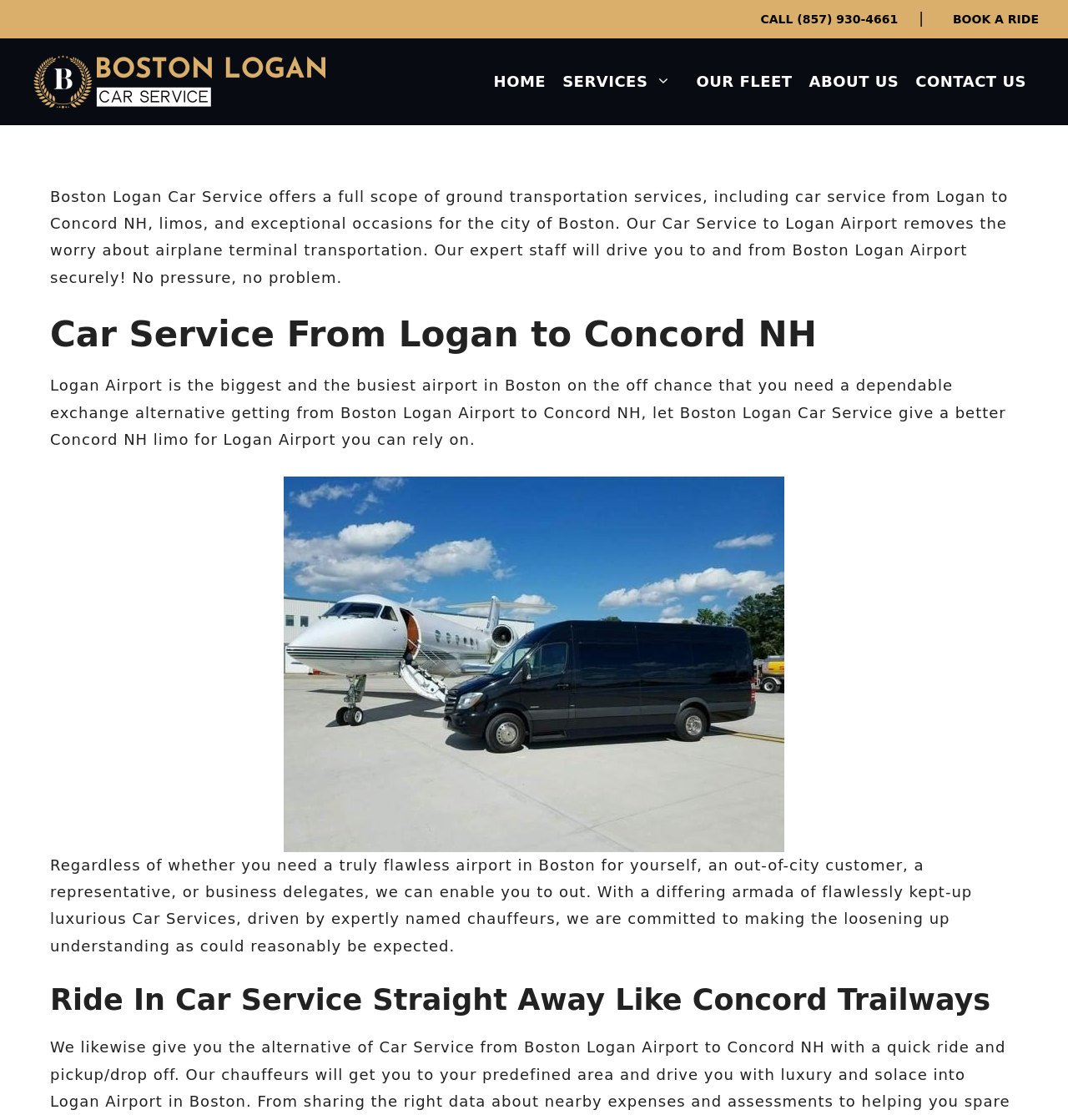Provide the bounding box coordinates in the format (top-left x, top-left y, bottom-right x, bottom-right y). All values are floating point numbers between 0 and 1. Determine the bounding box coordinate of the UI element described as: Our Fleet

[0.644, 0.05, 0.75, 0.095]